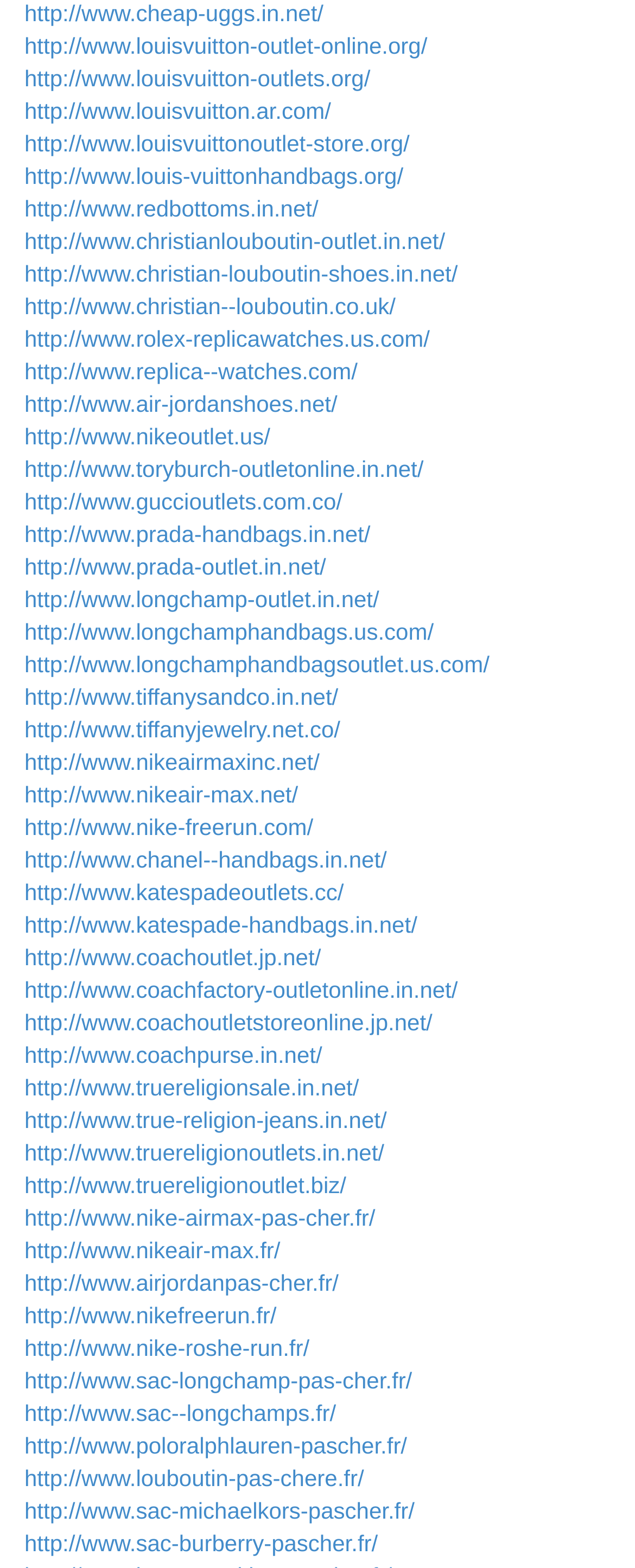Can you specify the bounding box coordinates of the area that needs to be clicked to fulfill the following instruction: "visit cheap ugg website"?

[0.038, 0.0, 0.509, 0.017]